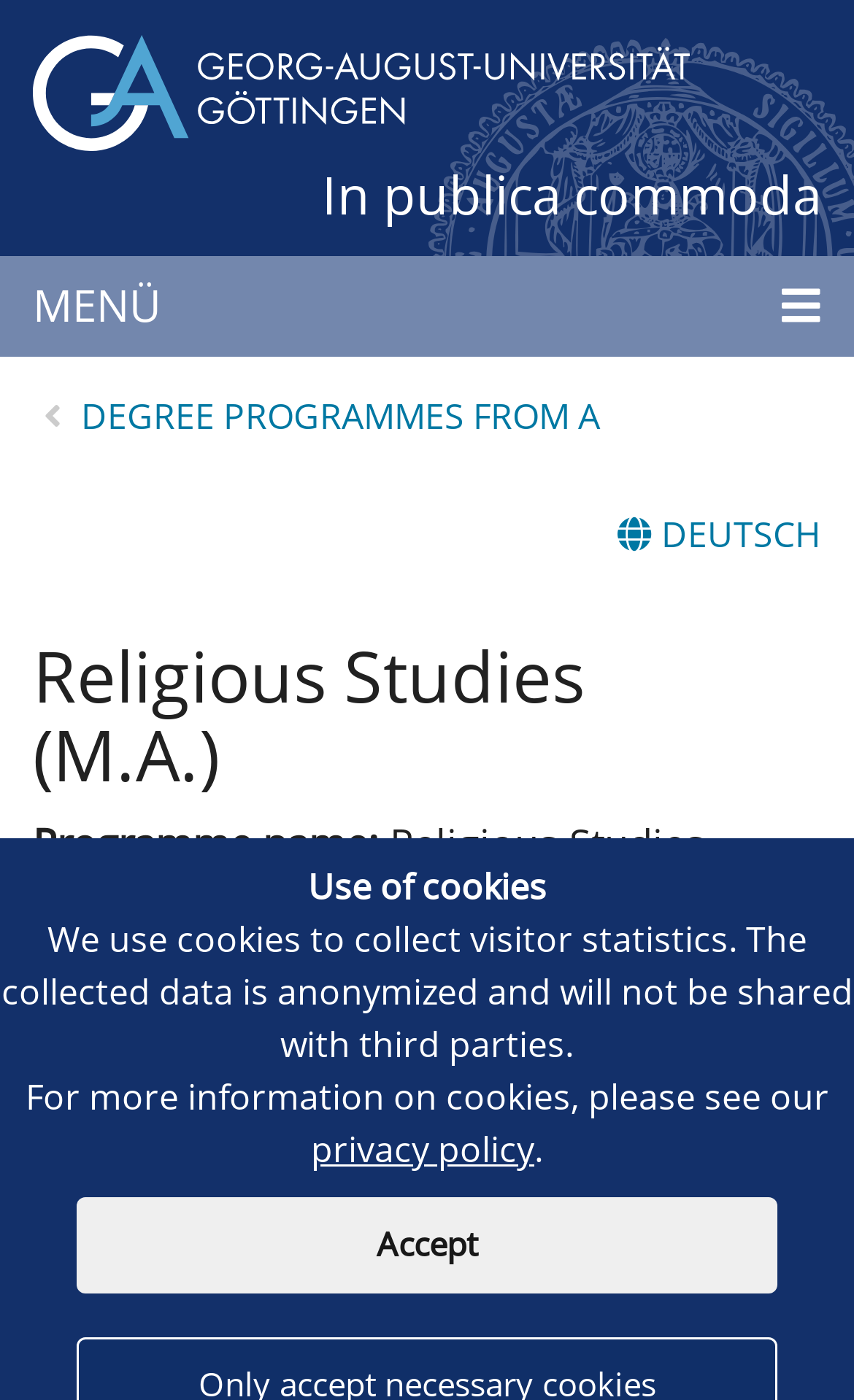What is the name of the university?
Answer the question with as much detail as you can, using the image as a reference.

I found the answer by looking at the link element with the text 'Georg-August-Universität Göttingen' which is located at the top of the webpage, indicating that it is the name of the university.